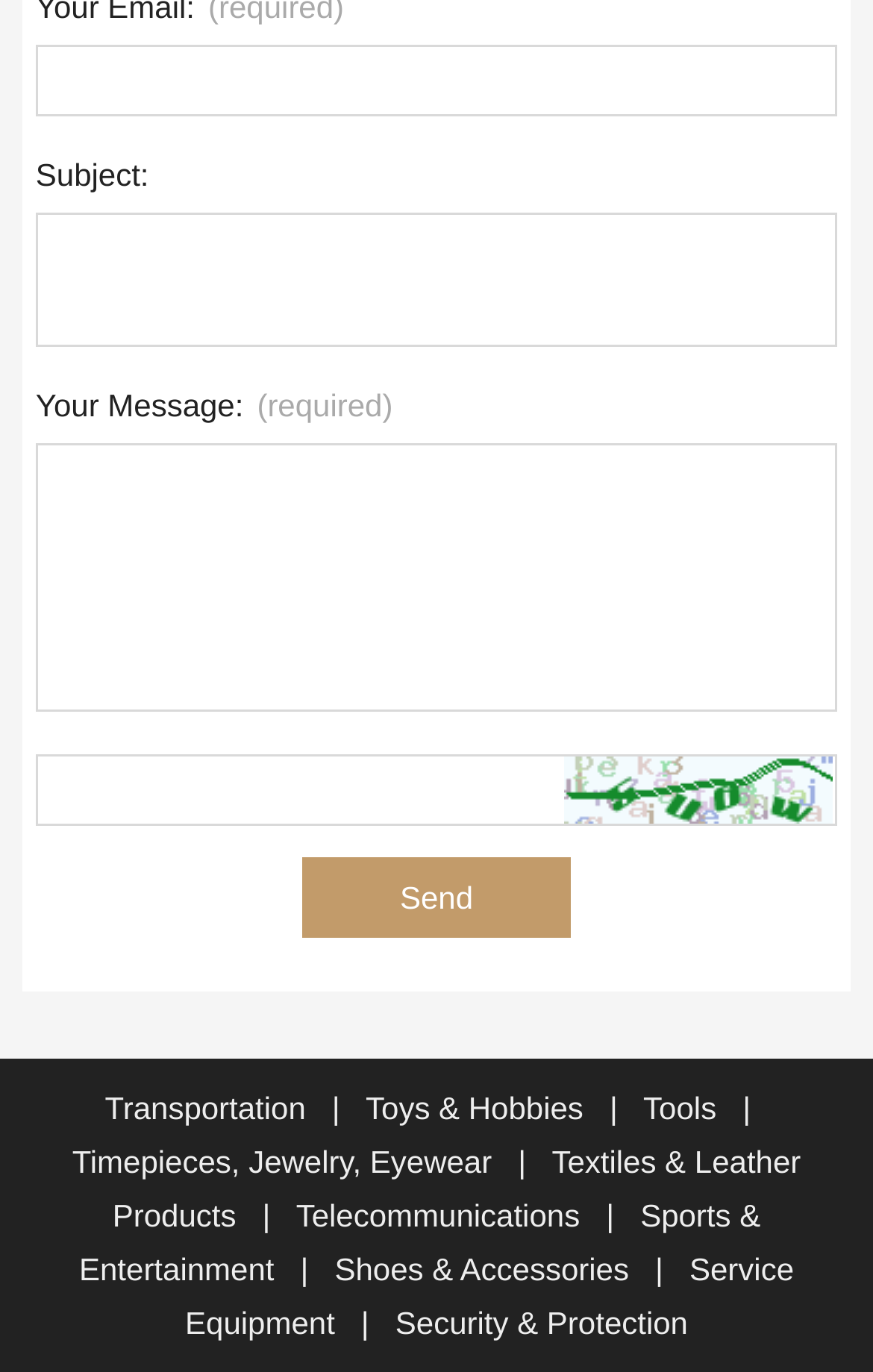Show the bounding box coordinates for the element that needs to be clicked to execute the following instruction: "Scroll to the top of the page". Provide the coordinates in the form of four float numbers between 0 and 1, i.e., [left, top, right, bottom].

None